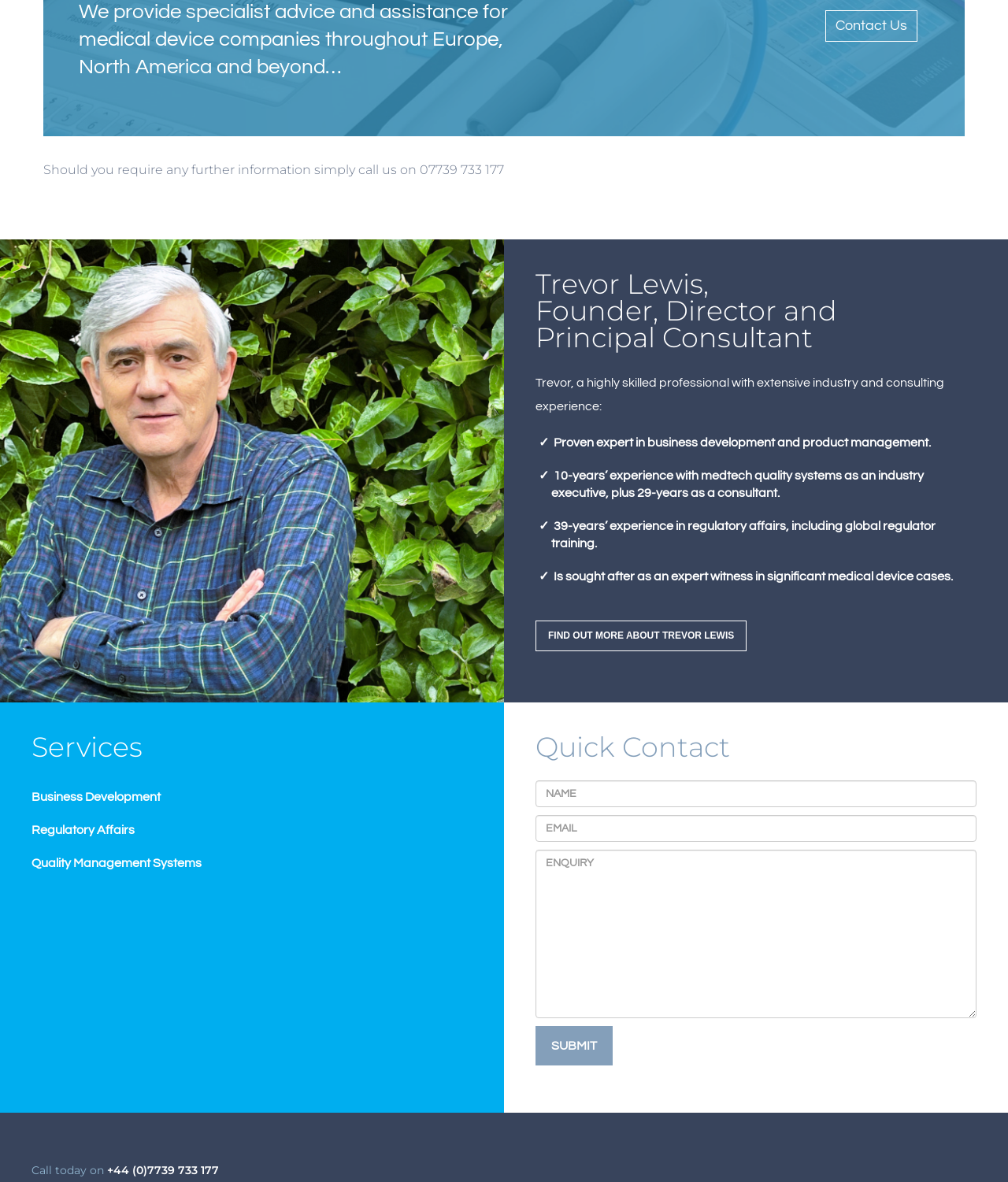Given the description: "Privacy", determine the bounding box coordinates of the UI element. The coordinates should be formatted as four float numbers between 0 and 1, [left, top, right, bottom].

None